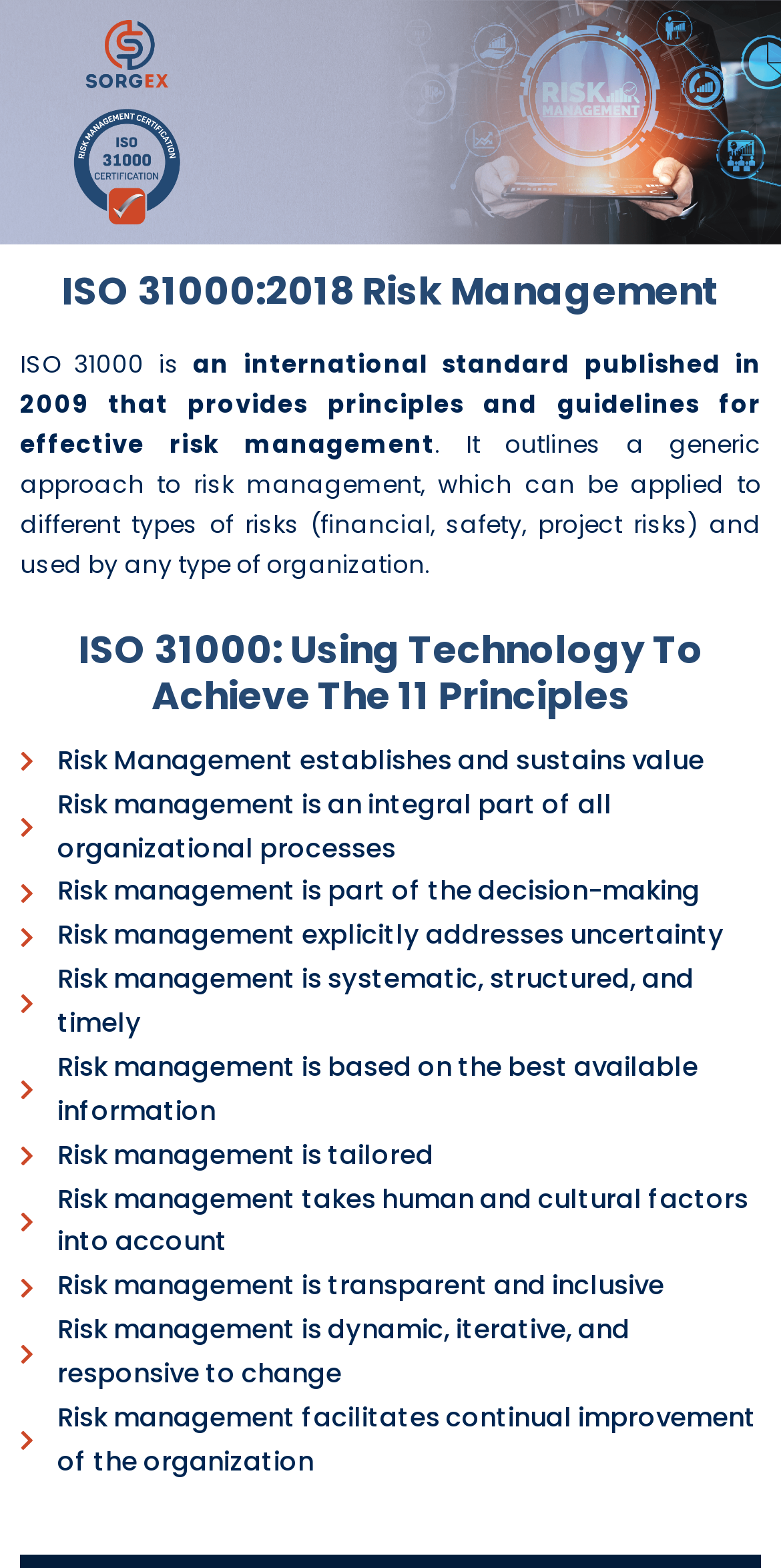Give a succinct answer to this question in a single word or phrase: 
What is the purpose of risk management?

Establish and sustain value